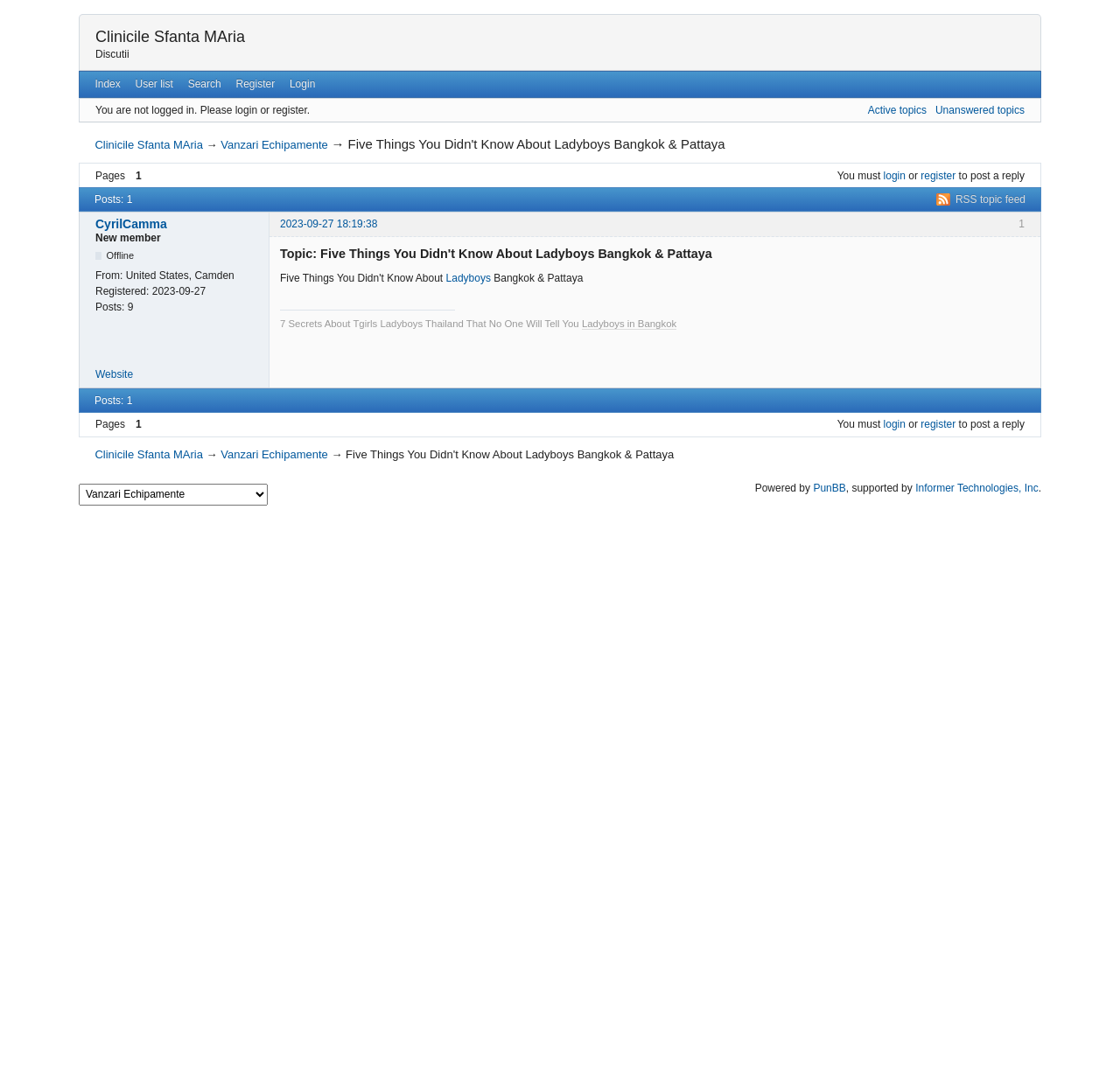Provide a one-word or short-phrase response to the question:
What is the username of the person who started this topic?

CyrilCamma